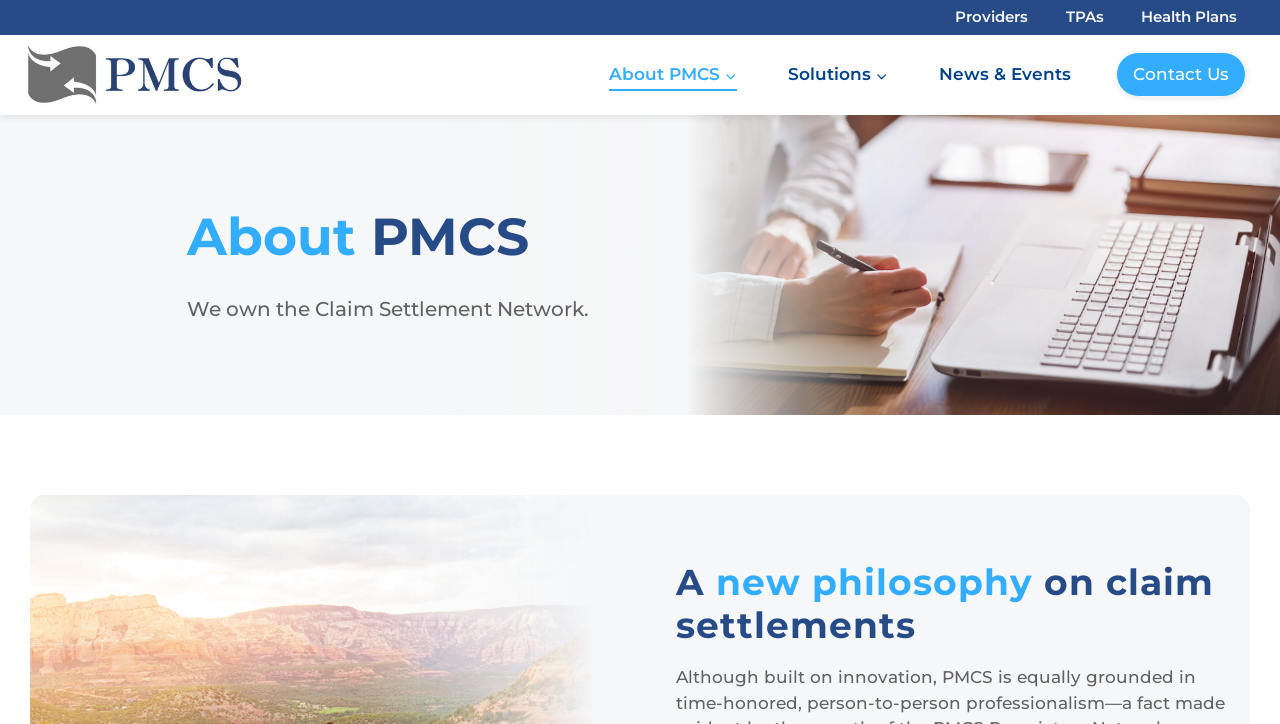Highlight the bounding box of the UI element that corresponds to this description: "TPAs".

[0.818, 0.0, 0.877, 0.048]